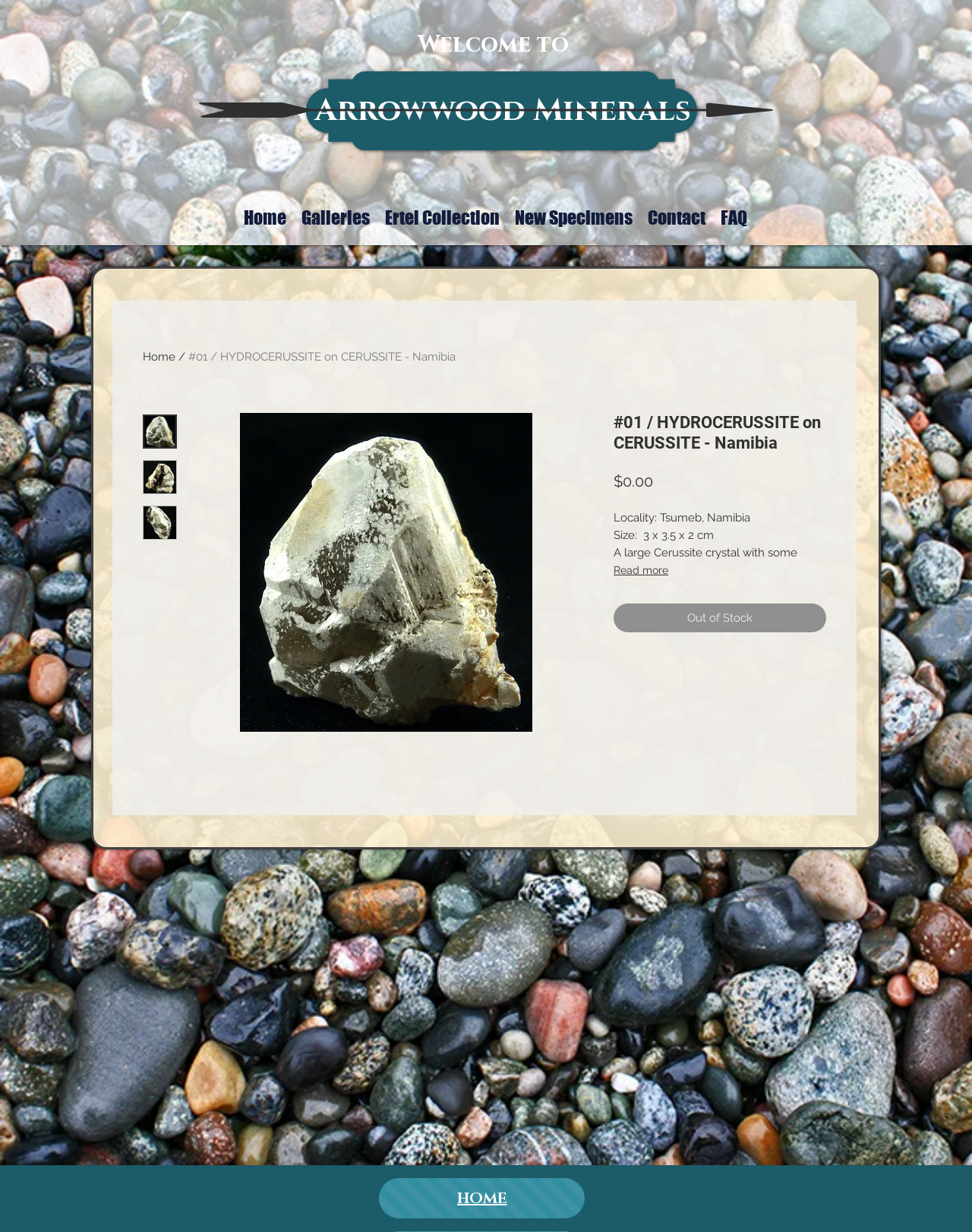Given the element description "Contact", identify the bounding box of the corresponding UI element.

[0.659, 0.166, 0.734, 0.185]